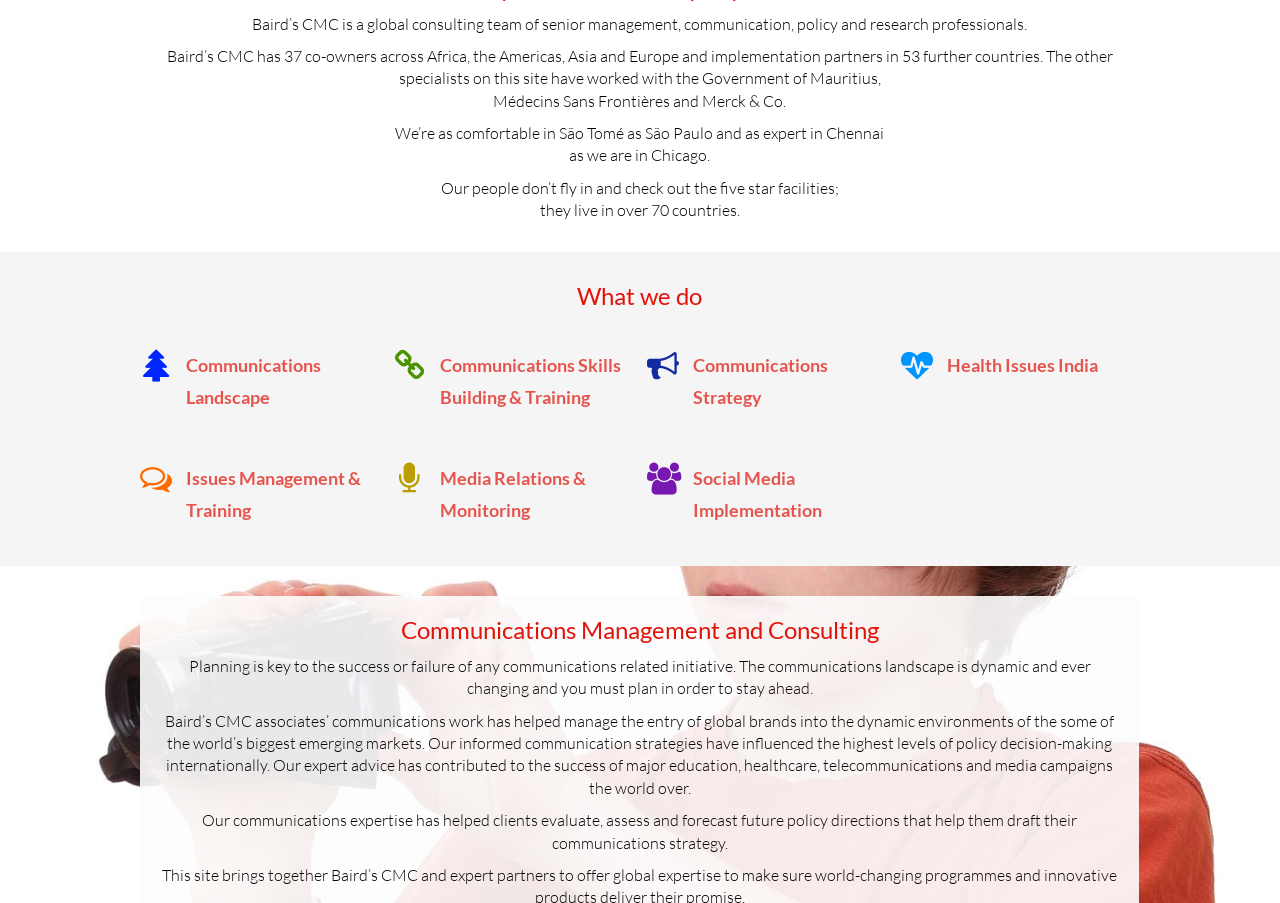What is the focus of Baird’s CMC’s communications expertise?
Based on the image, answer the question with as much detail as possible.

The answer can be inferred from the StaticText element that states 'Our informed communication strategies have influenced the highest levels of policy decision-making internationally.'